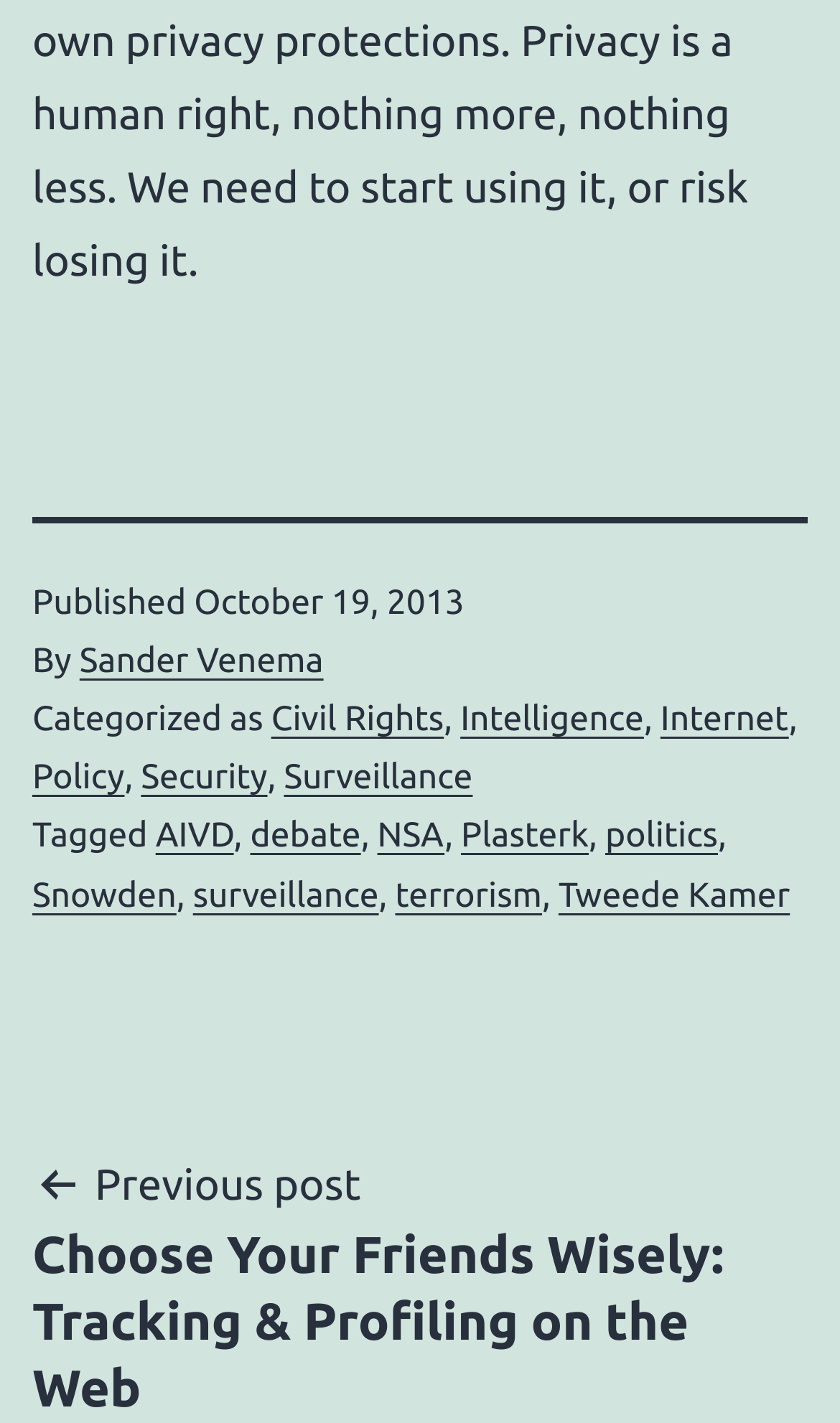Identify the bounding box coordinates of the clickable section necessary to follow the following instruction: "View previous post". The coordinates should be presented as four float numbers from 0 to 1, i.e., [left, top, right, bottom].

[0.038, 0.806, 0.962, 1.0]